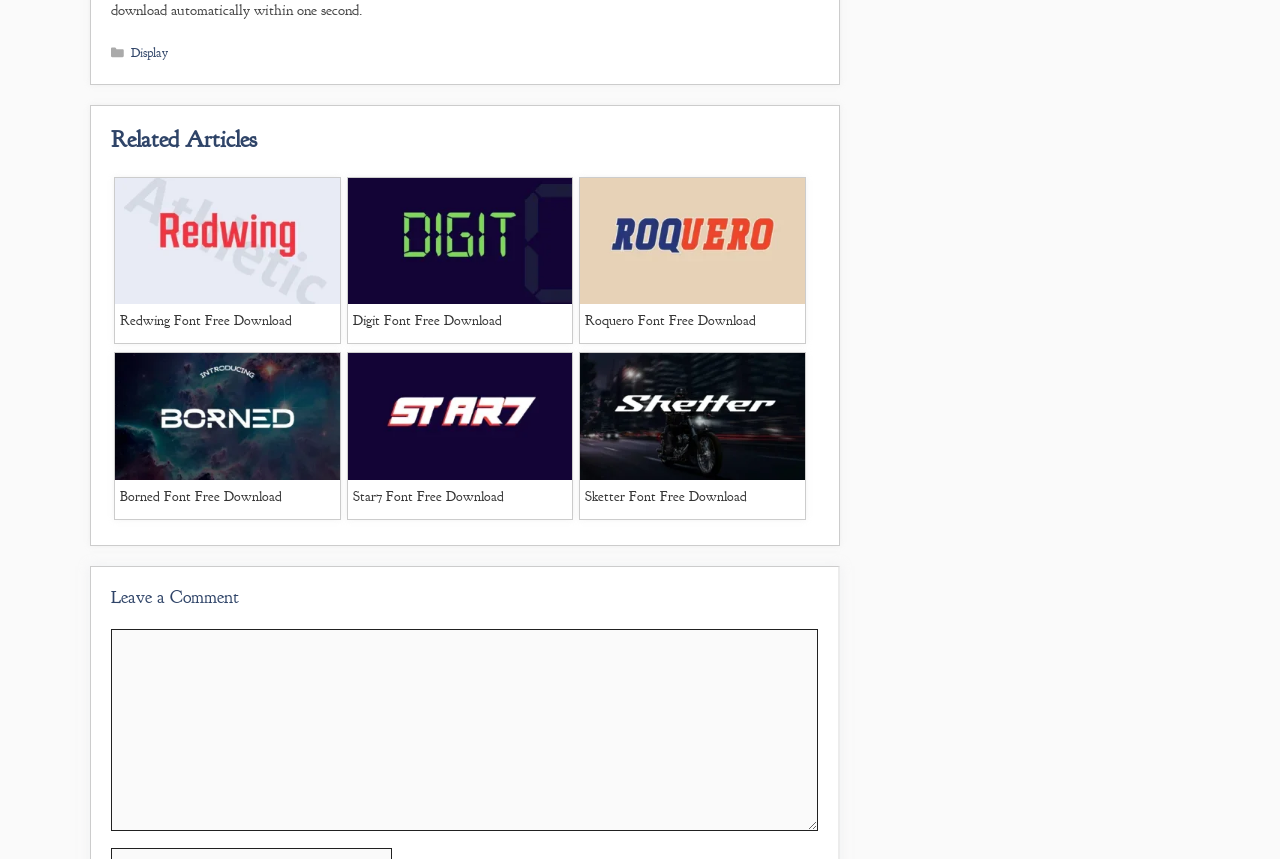Please indicate the bounding box coordinates for the clickable area to complete the following task: "Enter a comment in the text box". The coordinates should be specified as four float numbers between 0 and 1, i.e., [left, top, right, bottom].

[0.087, 0.733, 0.639, 0.968]